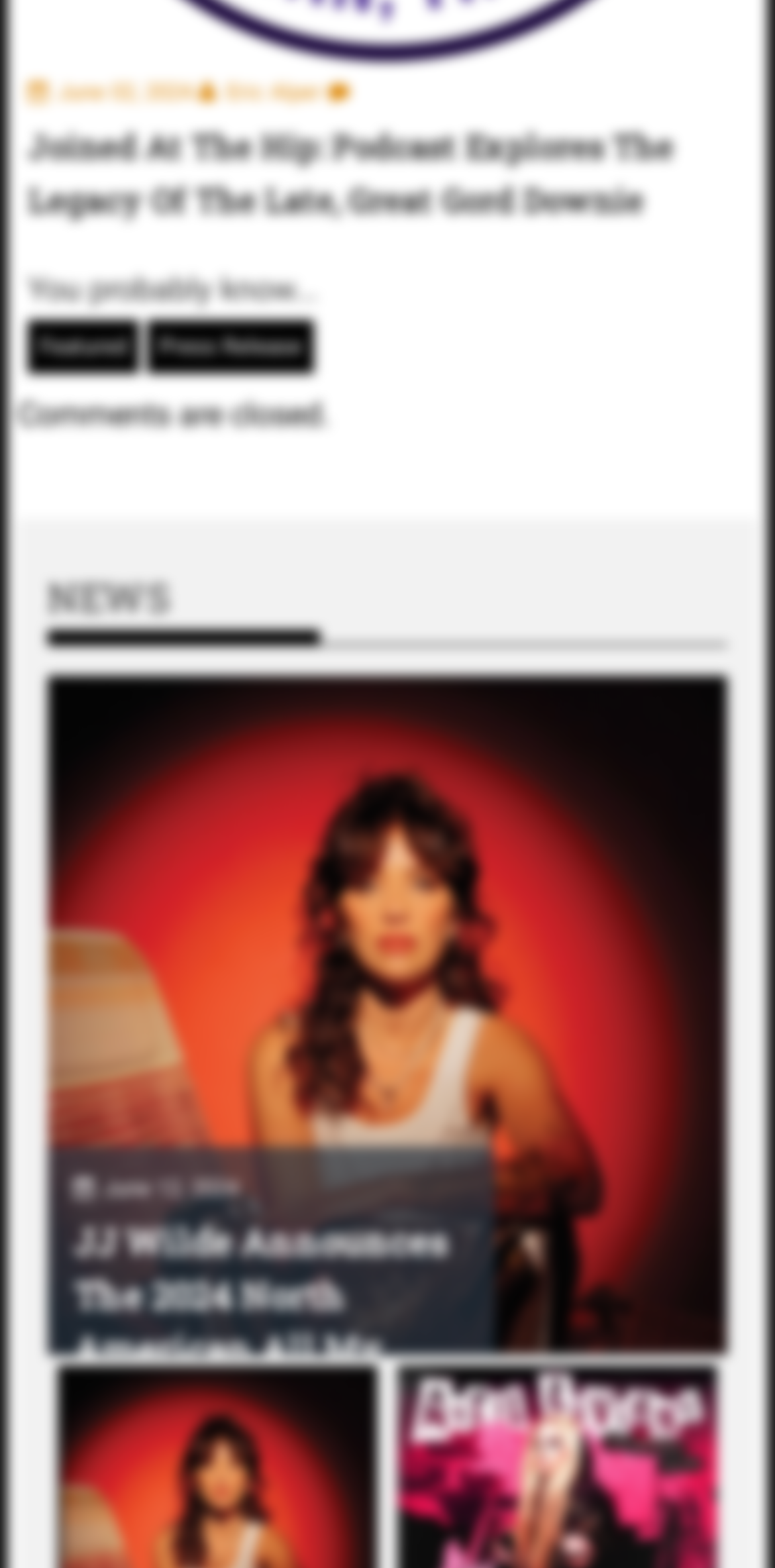Specify the bounding box coordinates of the area to click in order to execute this command: 'Contact 'ThemeIsle''. The coordinates should consist of four float numbers ranging from 0 to 1, and should be formatted as [left, top, right, bottom].

None